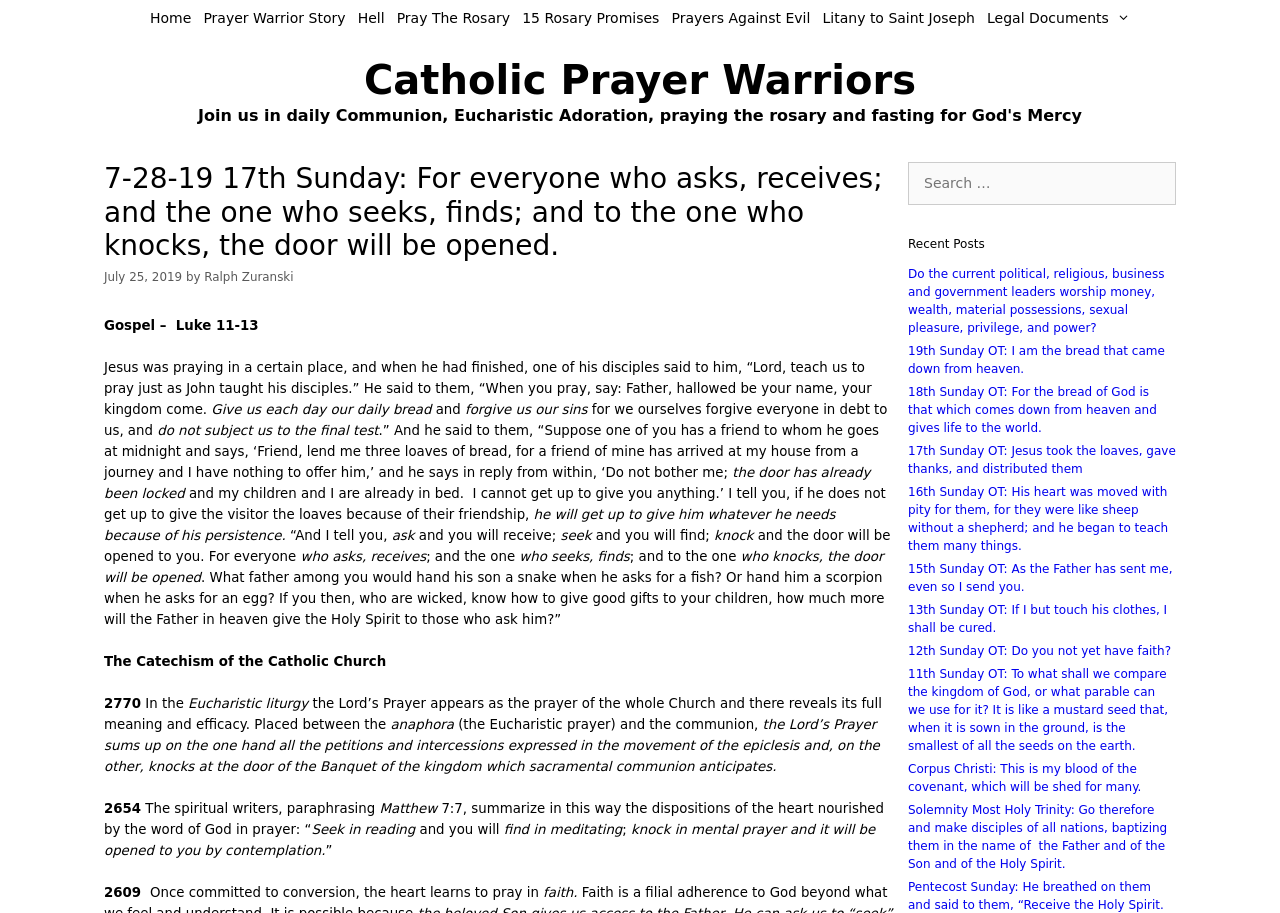Provide the bounding box coordinates of the HTML element described by the text: "Legal Documents". The coordinates should be in the format [left, top, right, bottom] with values between 0 and 1.

[0.766, 0.0, 0.888, 0.039]